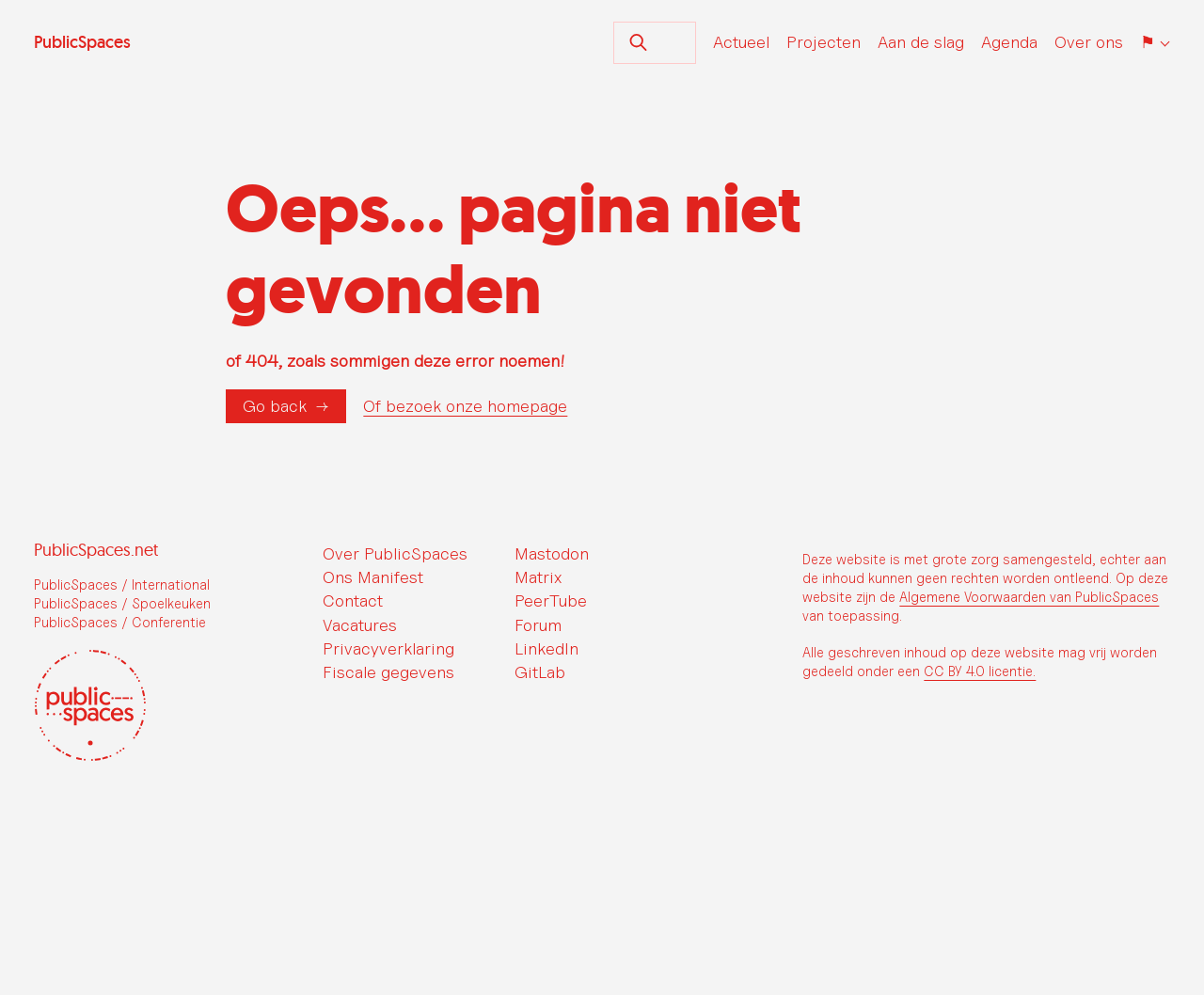Determine the bounding box coordinates in the format (top-left x, top-left y, bottom-right x, bottom-right y). Ensure all values are floating point numbers between 0 and 1. Identify the bounding box of the UI element described by: PublicSpaces / Spoelkeuken

[0.028, 0.598, 0.175, 0.614]